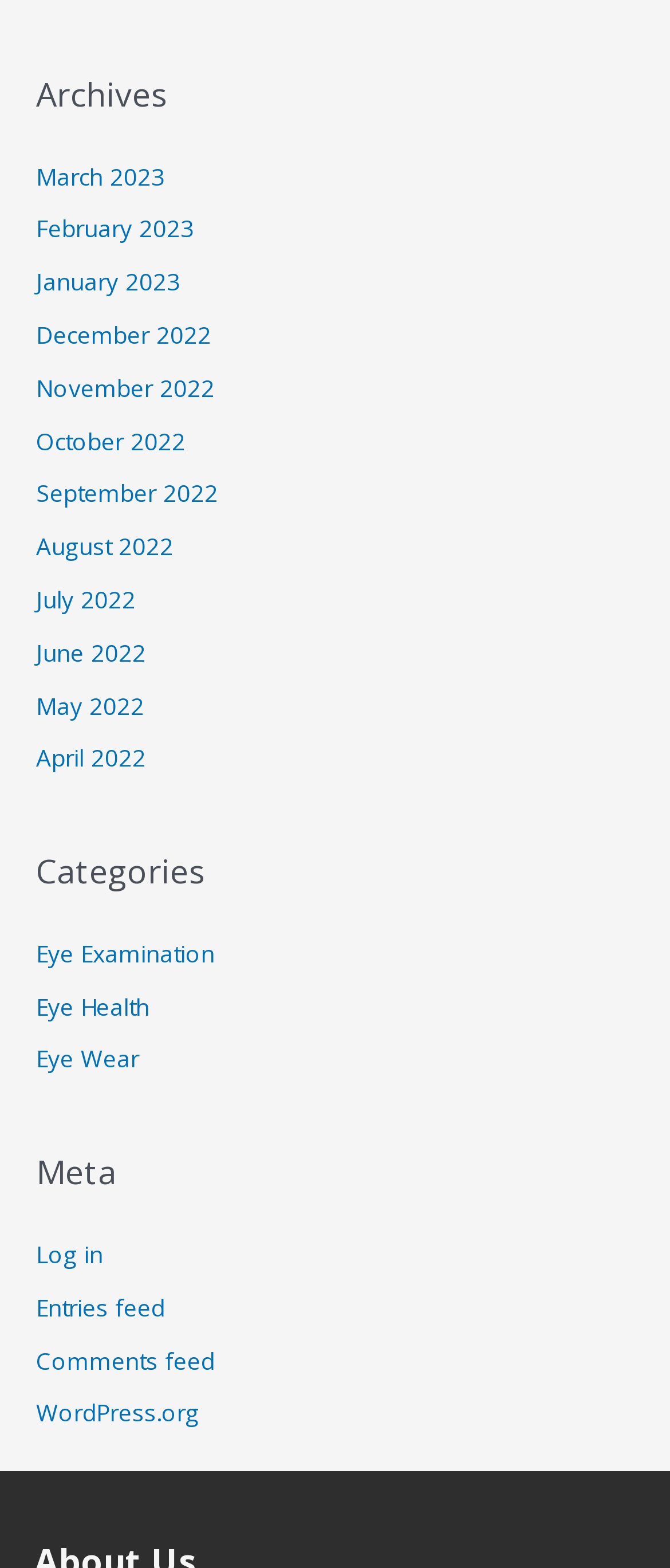Can you give a detailed response to the following question using the information from the image? How many links are listed under 'Archives'?

I can see a list of 12 links under the 'Archives' navigation section, each representing a month from March 2023 to April 2022. Therefore, there are 12 links listed under 'Archives'.